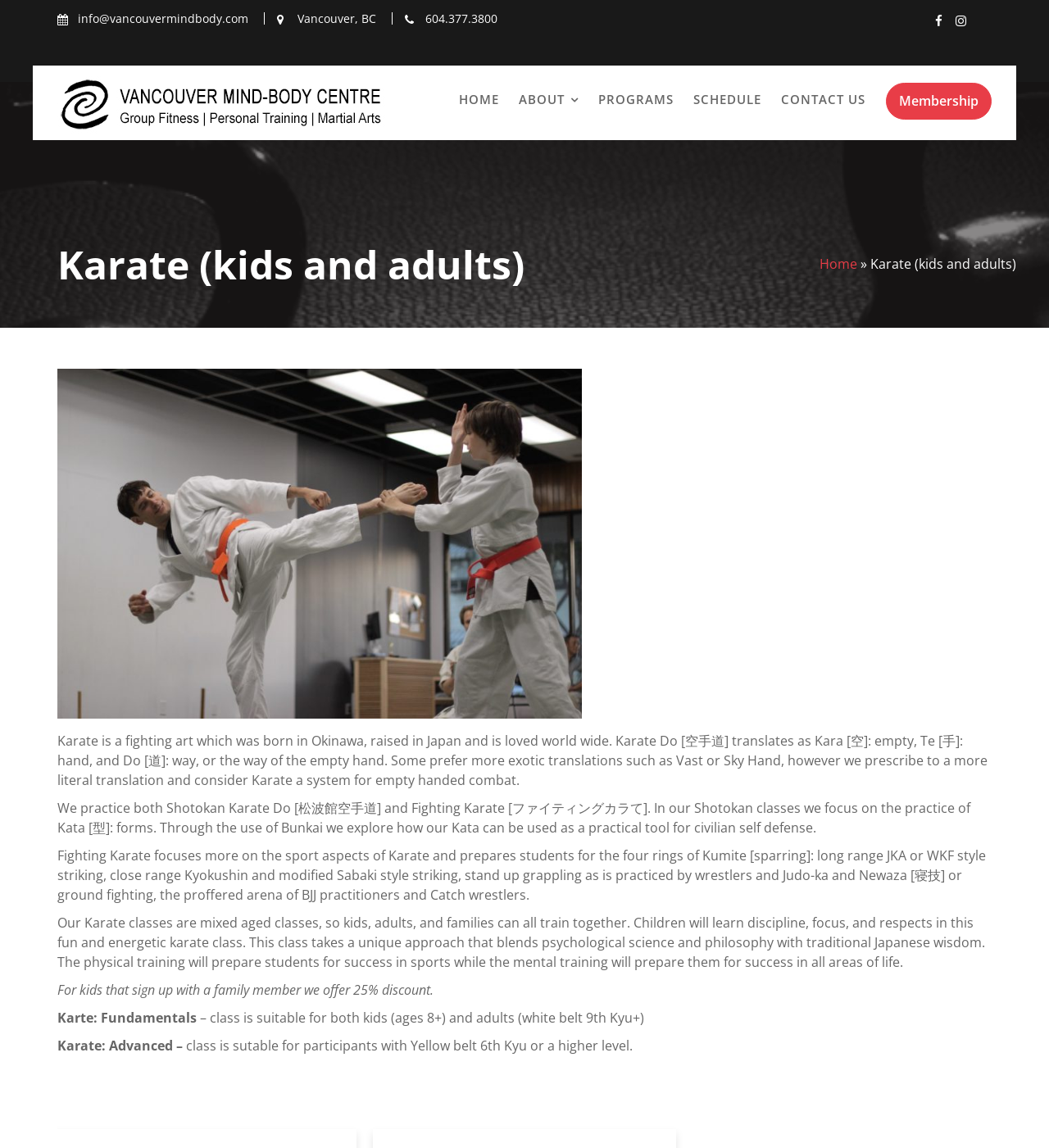Using the given description, provide the bounding box coordinates formatted as (top-left x, top-left y, bottom-right x, bottom-right y), with all values being floating point numbers between 0 and 1. Description: Subscribe Now

None